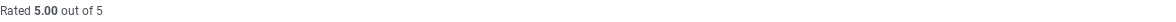Generate an elaborate caption for the image.

The image prominently displays a rating of "Rated 5.00 out of 5," indicating a top score for a product, likely a skincare item. This rating reflects exceptional customer satisfaction and quality, suggesting it is well-regarded among users. The clean and straightforward text emphasizes the product’s excellence, potentially appealing to prospective buyers browsing options in the skincare category.